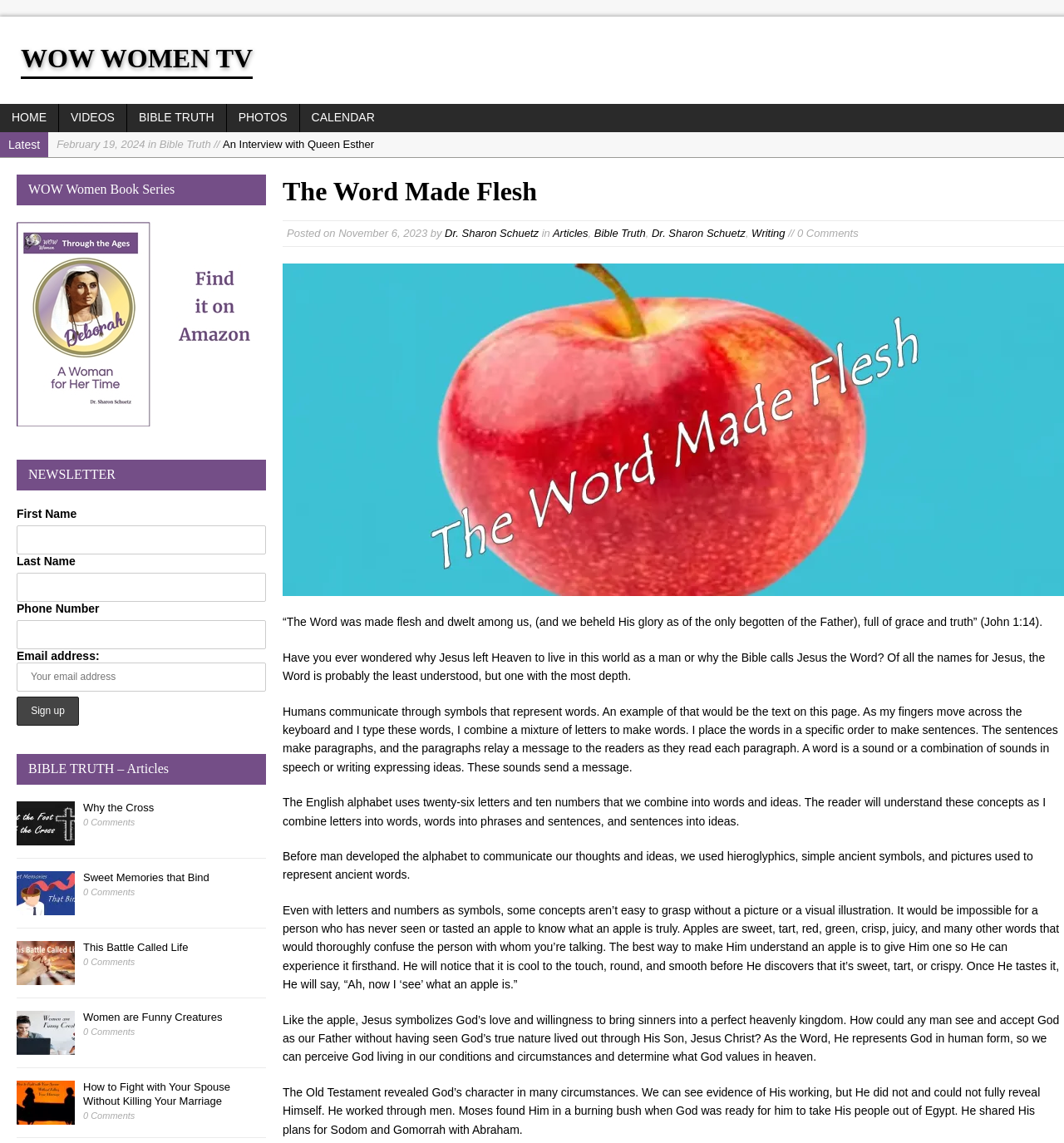What is the name of the TV channel?
Make sure to answer the question with a detailed and comprehensive explanation.

The question can be answered by looking at the top of the webpage, where the heading 'WOW WOMEN TV' is located, indicating that this is the name of the TV channel.